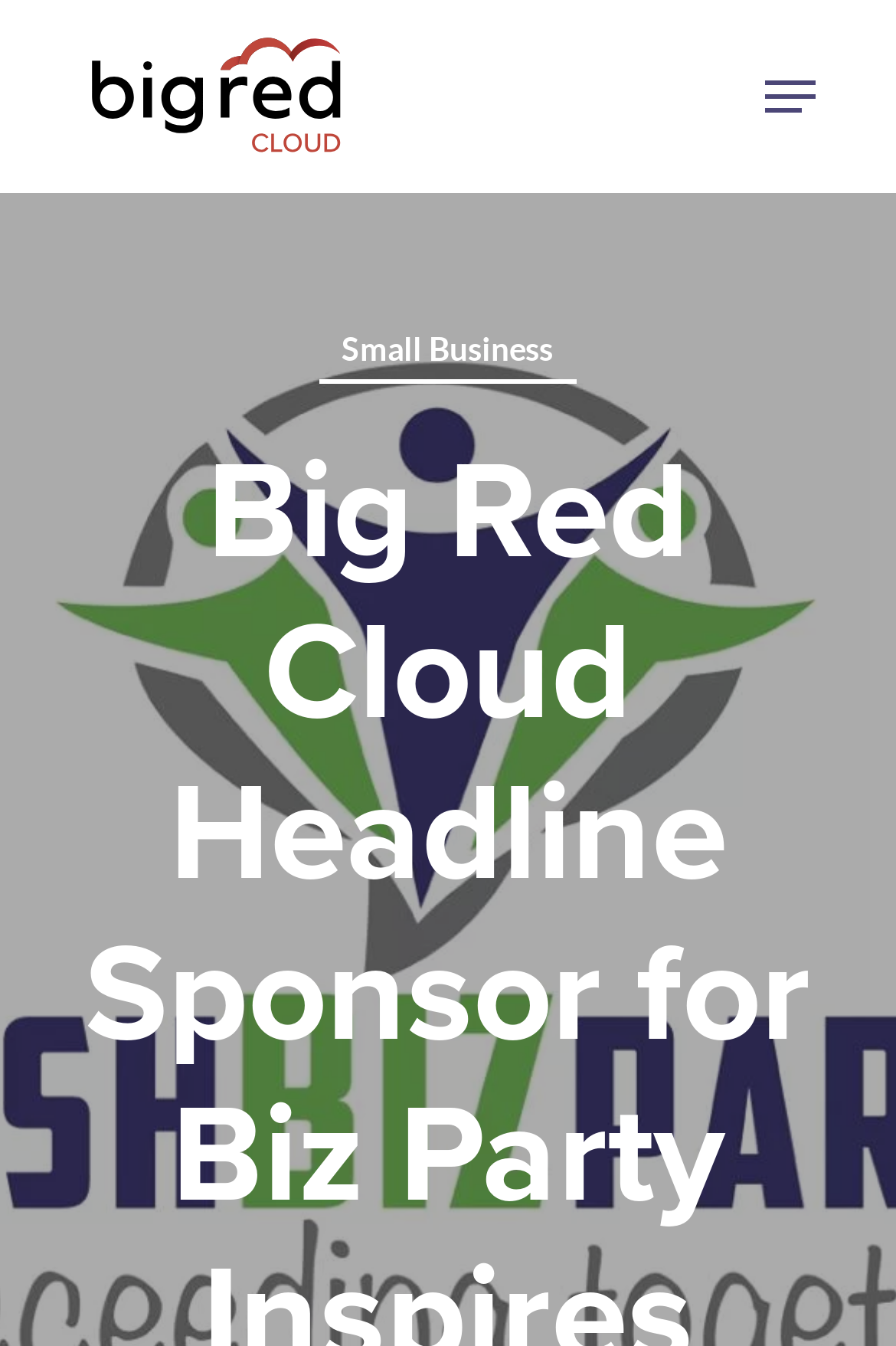Given the element description Menu, identify the bounding box coordinates for the UI element on the webpage screenshot. The format should be (top-left x, top-left y, bottom-right x, bottom-right y), with values between 0 and 1.

[0.854, 0.055, 0.91, 0.089]